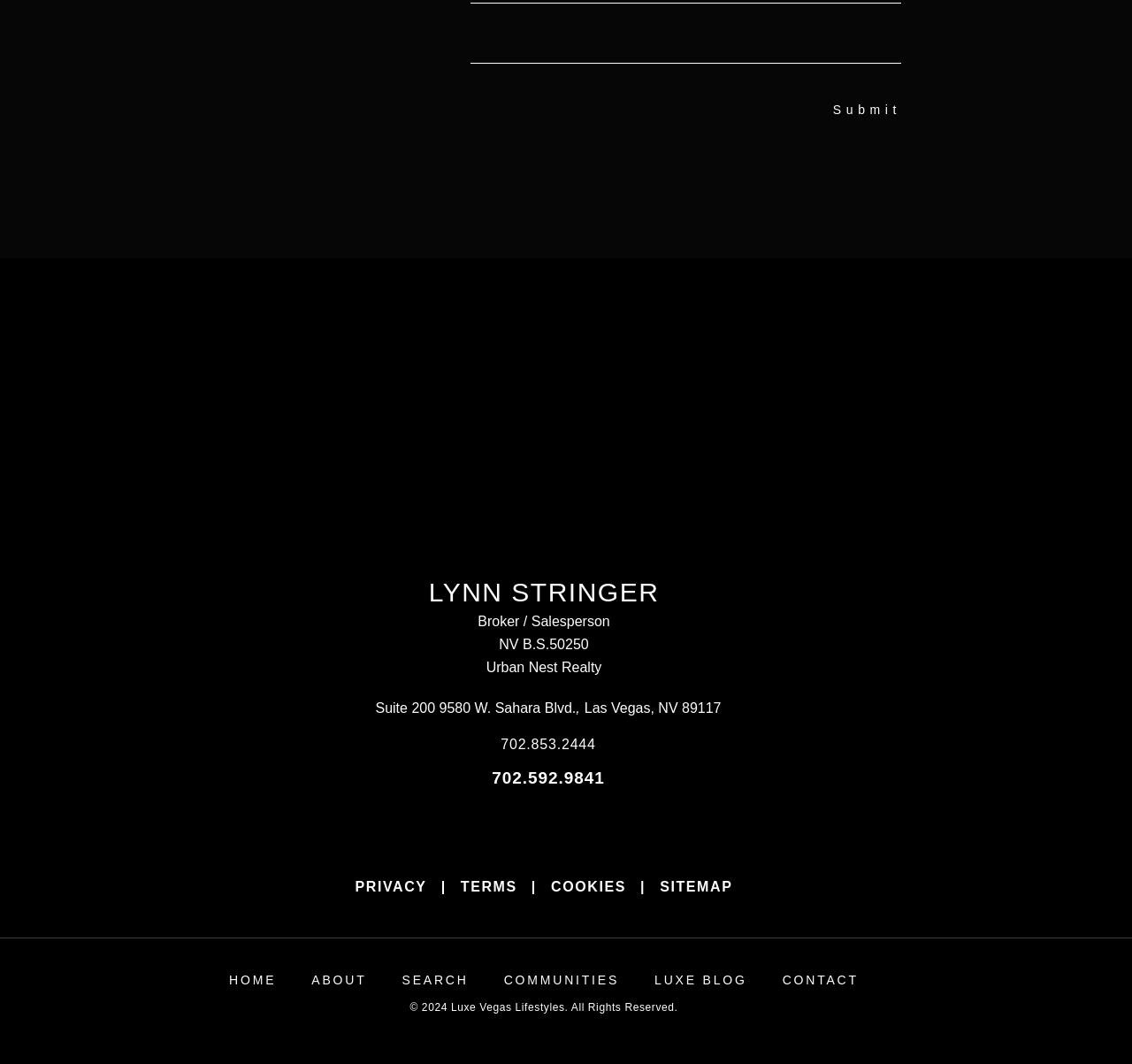Please identify the coordinates of the bounding box for the clickable region that will accomplish this instruction: "Click the Submit button".

[0.697, 0.087, 0.796, 0.117]